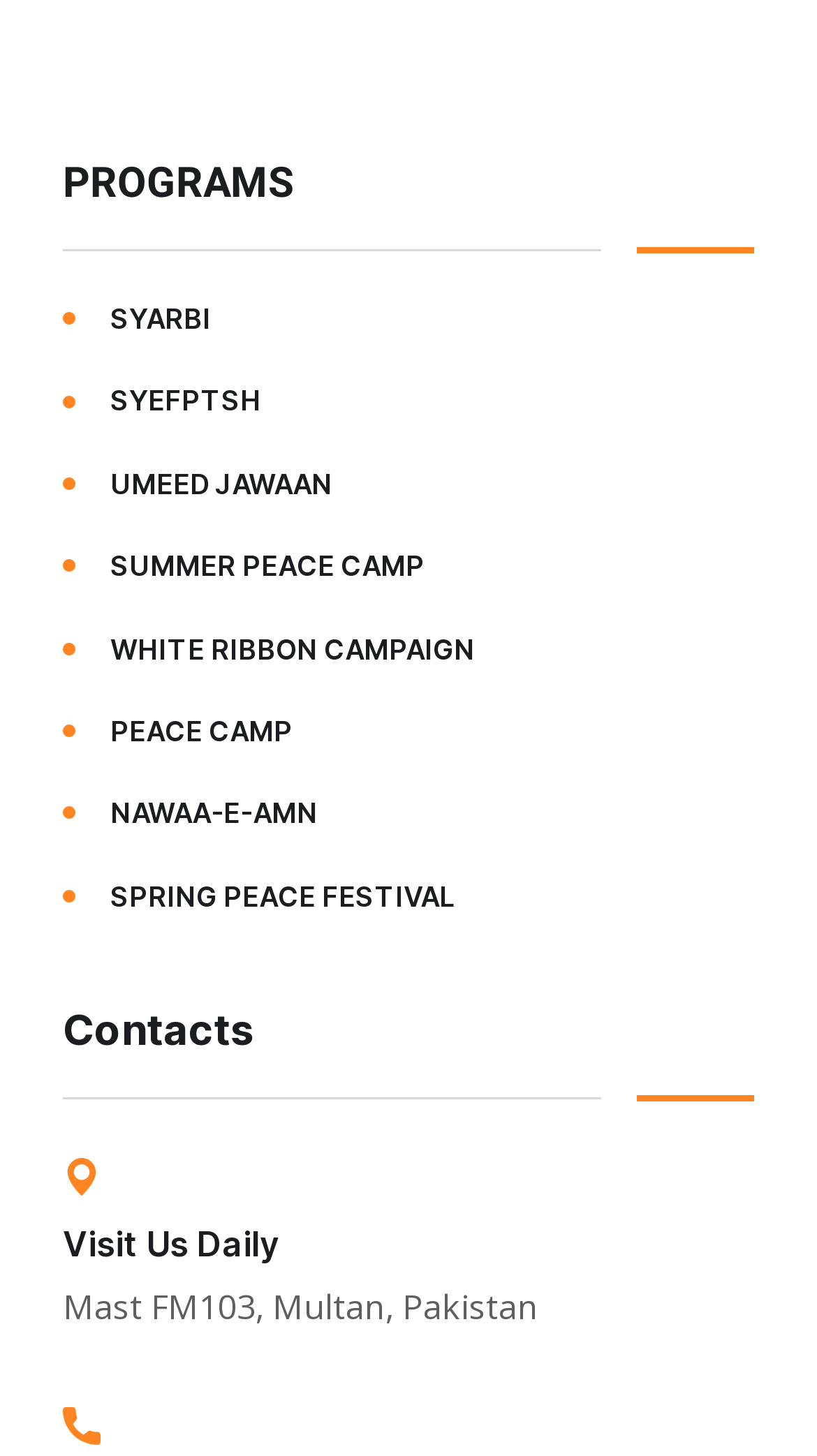Identify the bounding box of the HTML element described here: "SYEFPTSH". Provide the coordinates as four float numbers between 0 and 1: [left, top, right, bottom].

[0.077, 0.258, 0.923, 0.293]